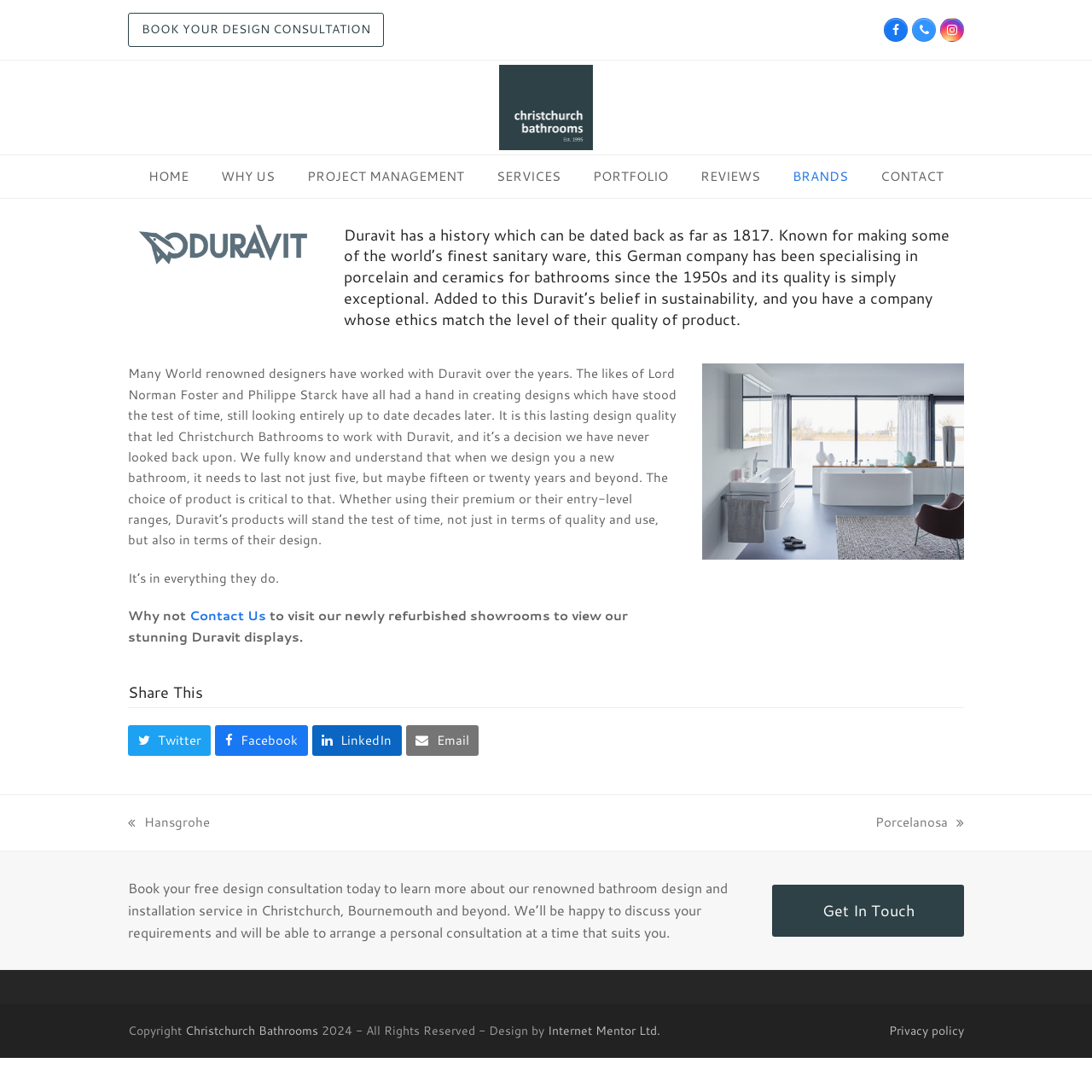Please determine the bounding box coordinates for the element that should be clicked to follow these instructions: "Visit Christchurch Bathrooms' Facebook page".

[0.809, 0.016, 0.831, 0.038]